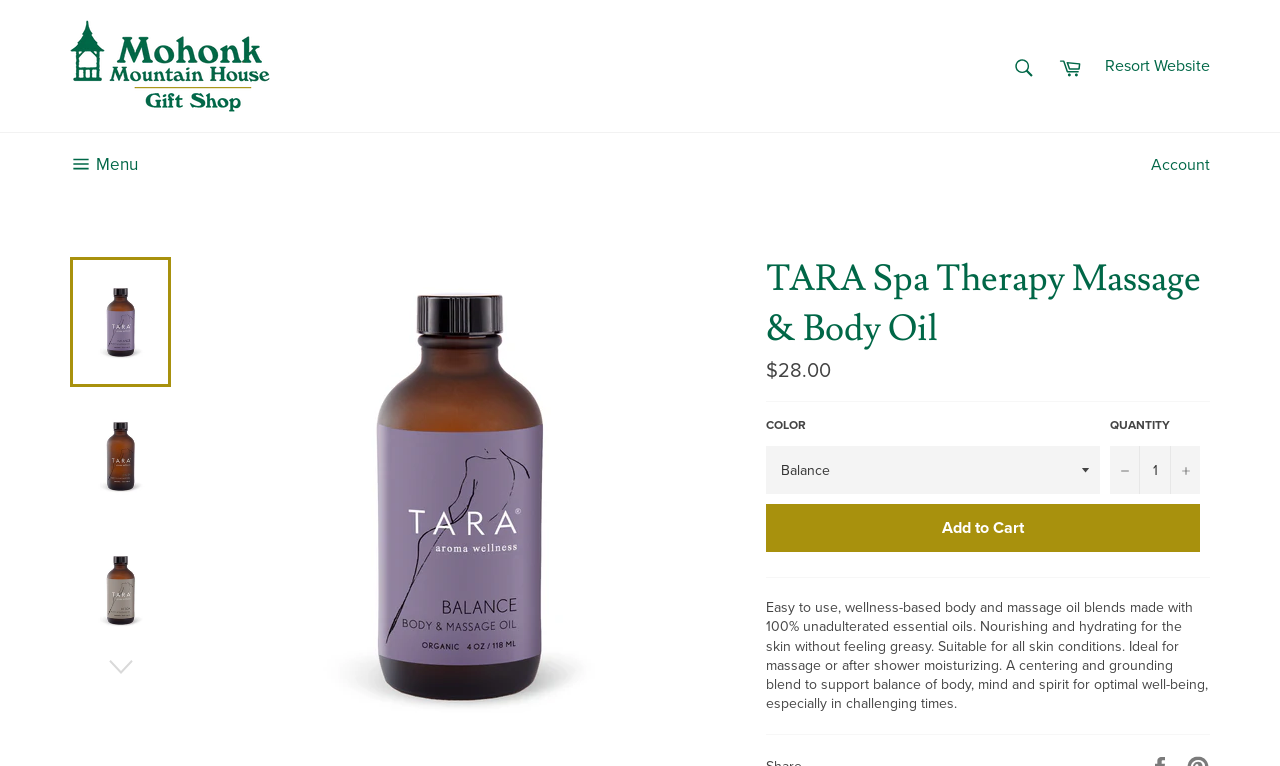Locate the bounding box coordinates of the element that needs to be clicked to carry out the instruction: "Enter your email address". The coordinates should be given as four float numbers ranging from 0 to 1, i.e., [left, top, right, bottom].

None